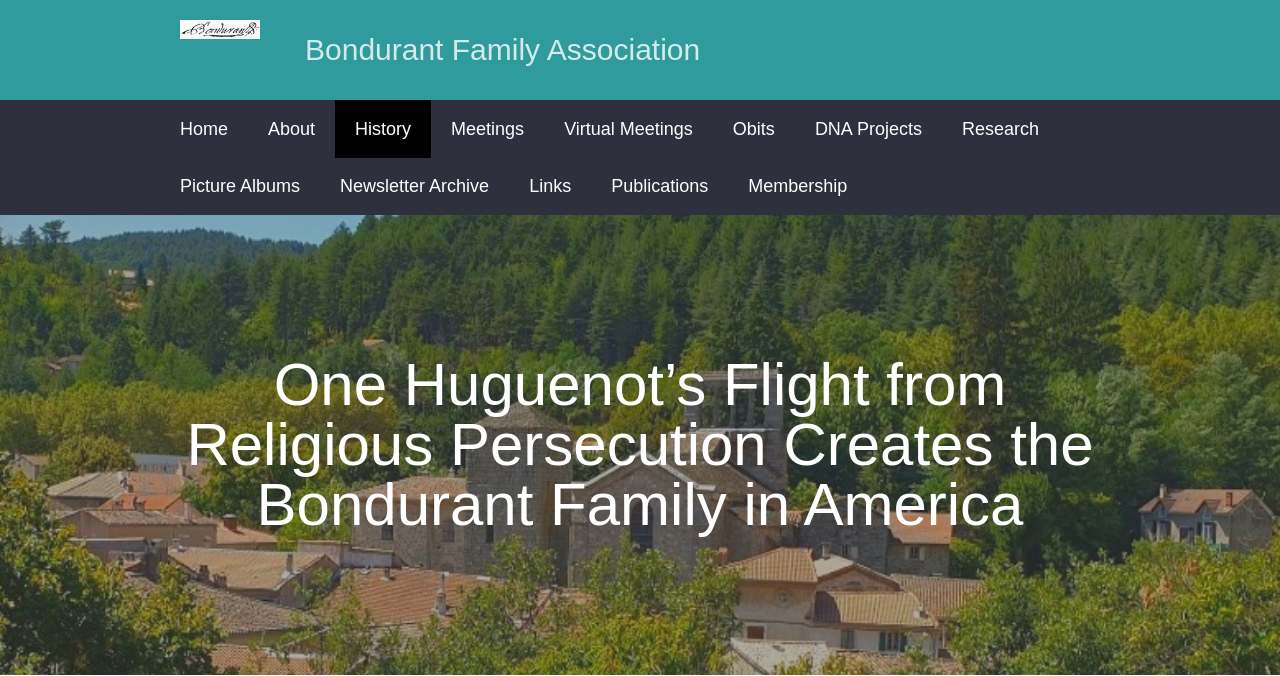Find the bounding box coordinates of the clickable area that will achieve the following instruction: "read about the history".

[0.262, 0.148, 0.337, 0.233]